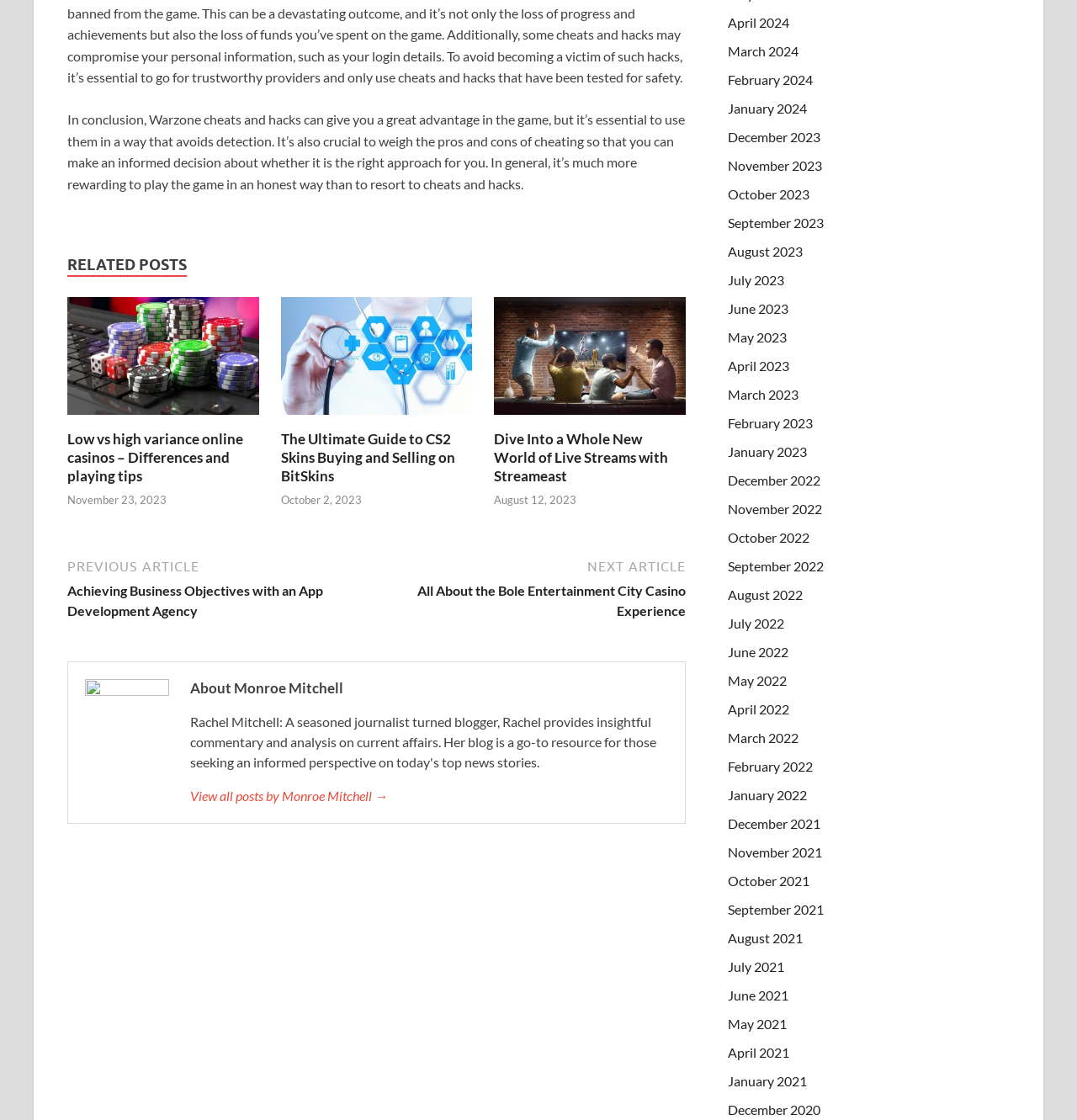What is the category of the webpage?
Use the information from the screenshot to give a comprehensive response to the question.

The webpage has a navigation 'Posts' and multiple related posts with headings and links, which suggests that the webpage is a blog.